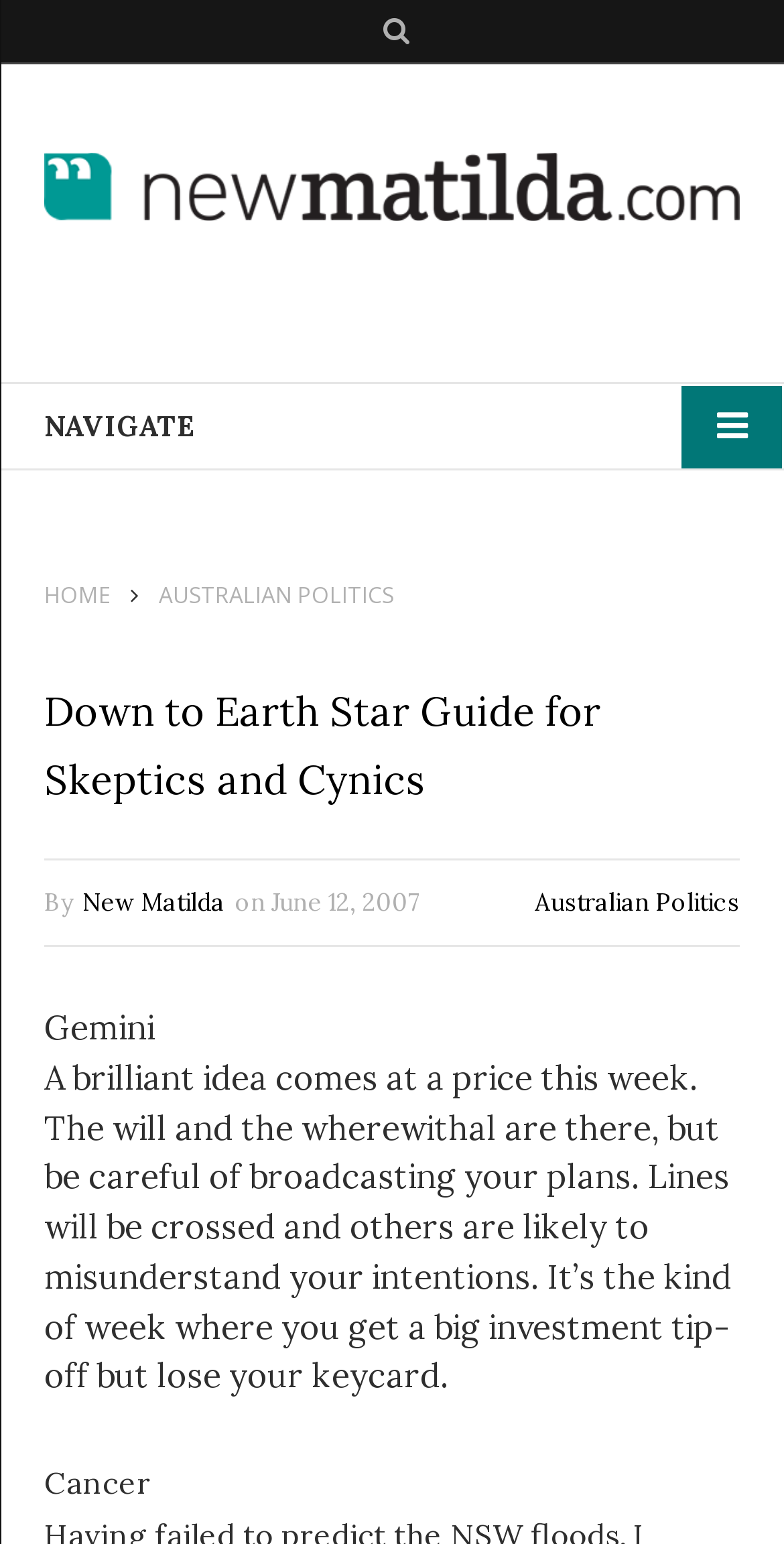Based on the image, give a detailed response to the question: What is the current astrological sign being discussed?

I determined the answer by looking at the static text element with the content 'Gemini' located at [0.056, 0.651, 0.197, 0.68]. This element is a separate block of text and appears to be a heading or title, indicating that it is the current astrological sign being discussed.